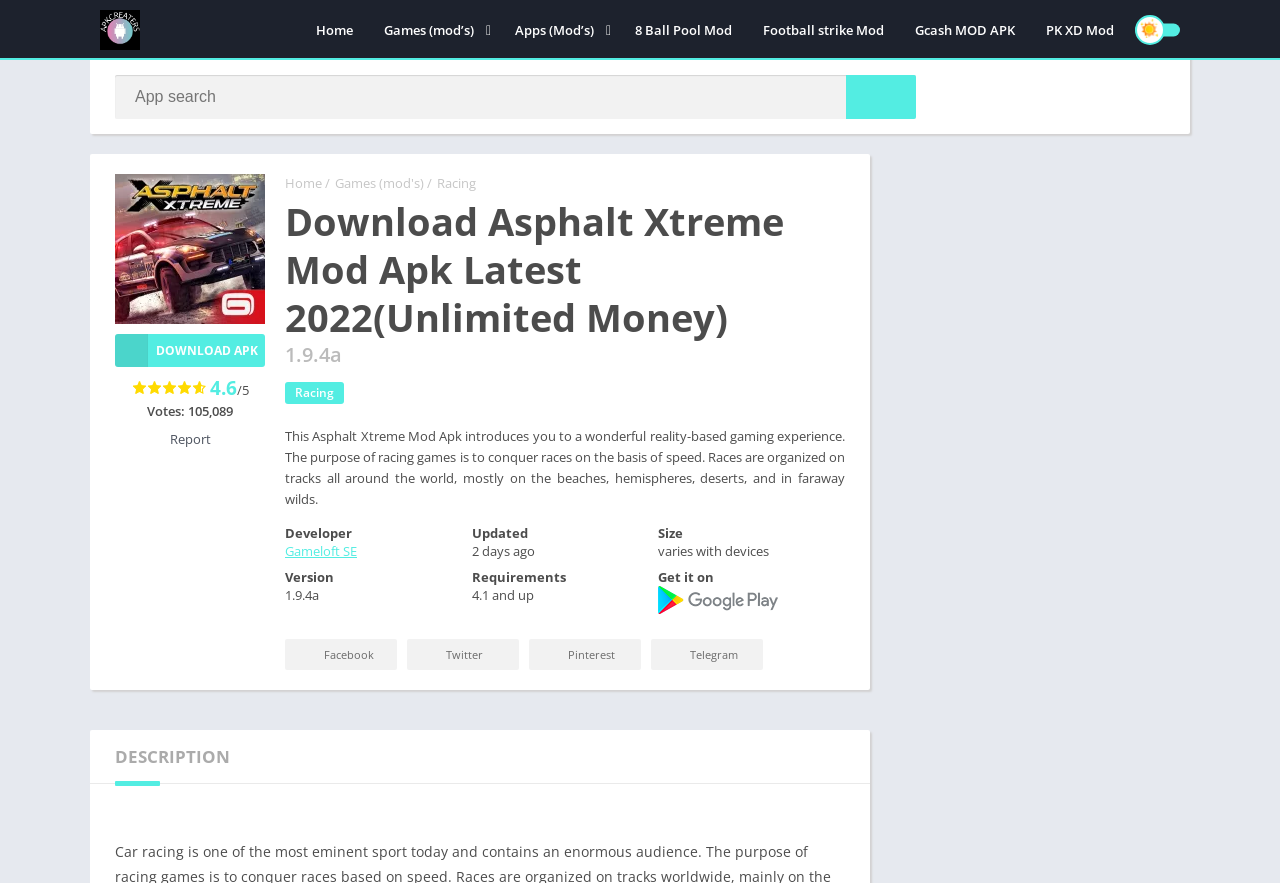Show the bounding box coordinates of the region that should be clicked to follow the instruction: "Download Asphalt Xtreme Mod Apk."

[0.09, 0.378, 0.207, 0.416]